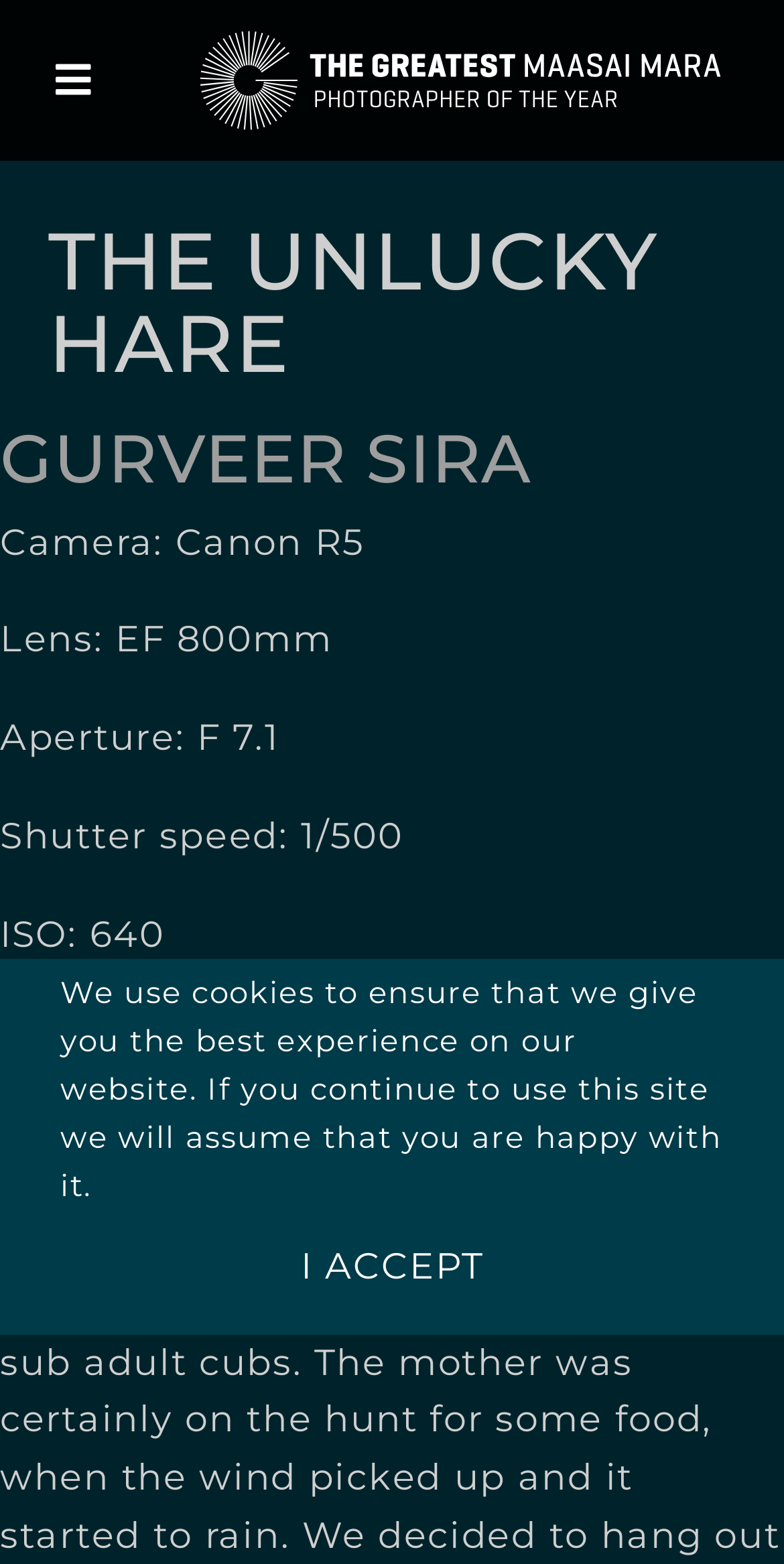Can you determine the bounding box coordinates of the area that needs to be clicked to fulfill the following instruction: "Toggle the navigation menu"?

[0.068, 0.0, 0.171, 0.103]